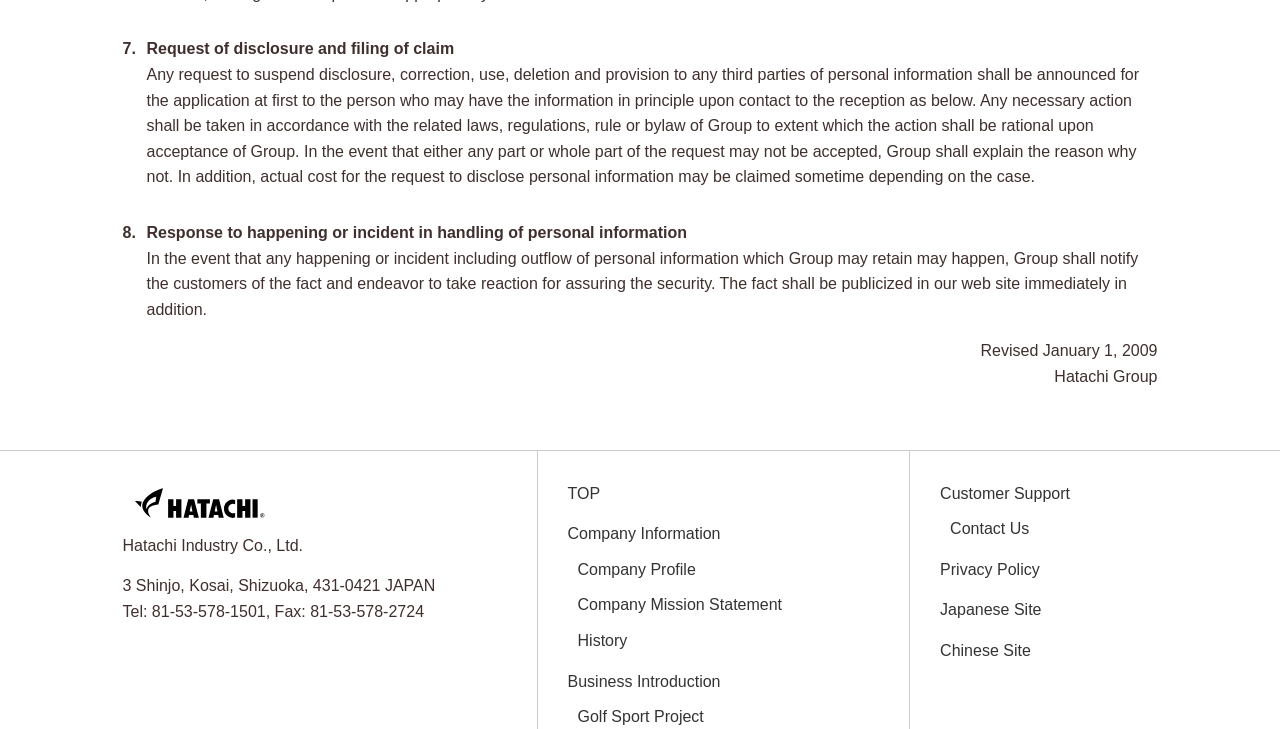Specify the bounding box coordinates for the region that must be clicked to perform the given instruction: "View Privacy Policy".

[0.734, 0.764, 0.881, 0.799]